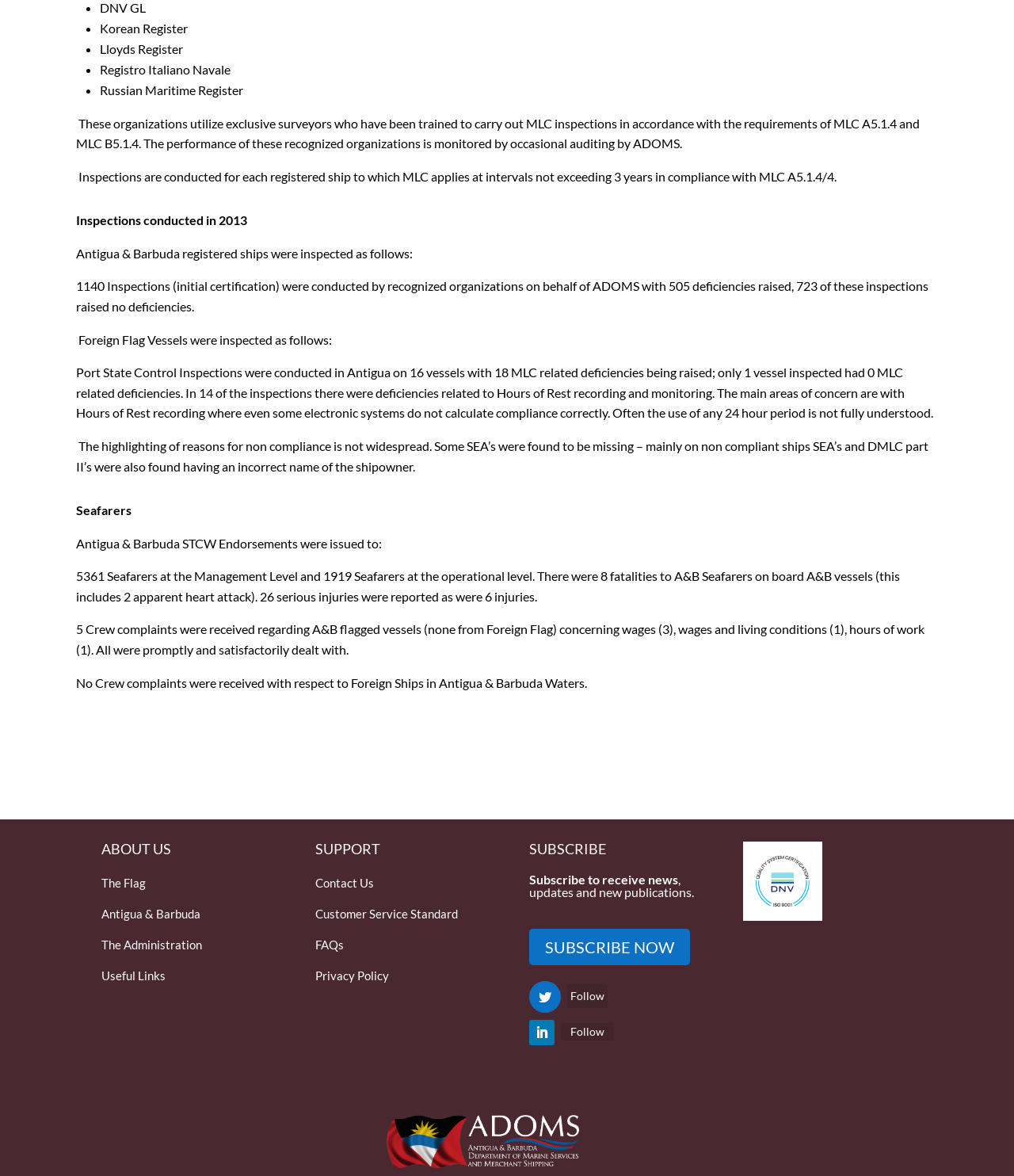How many Antigua & Barbuda STCW Endorsements were issued to seafarers at the operational level?
From the image, respond with a single word or phrase.

1919